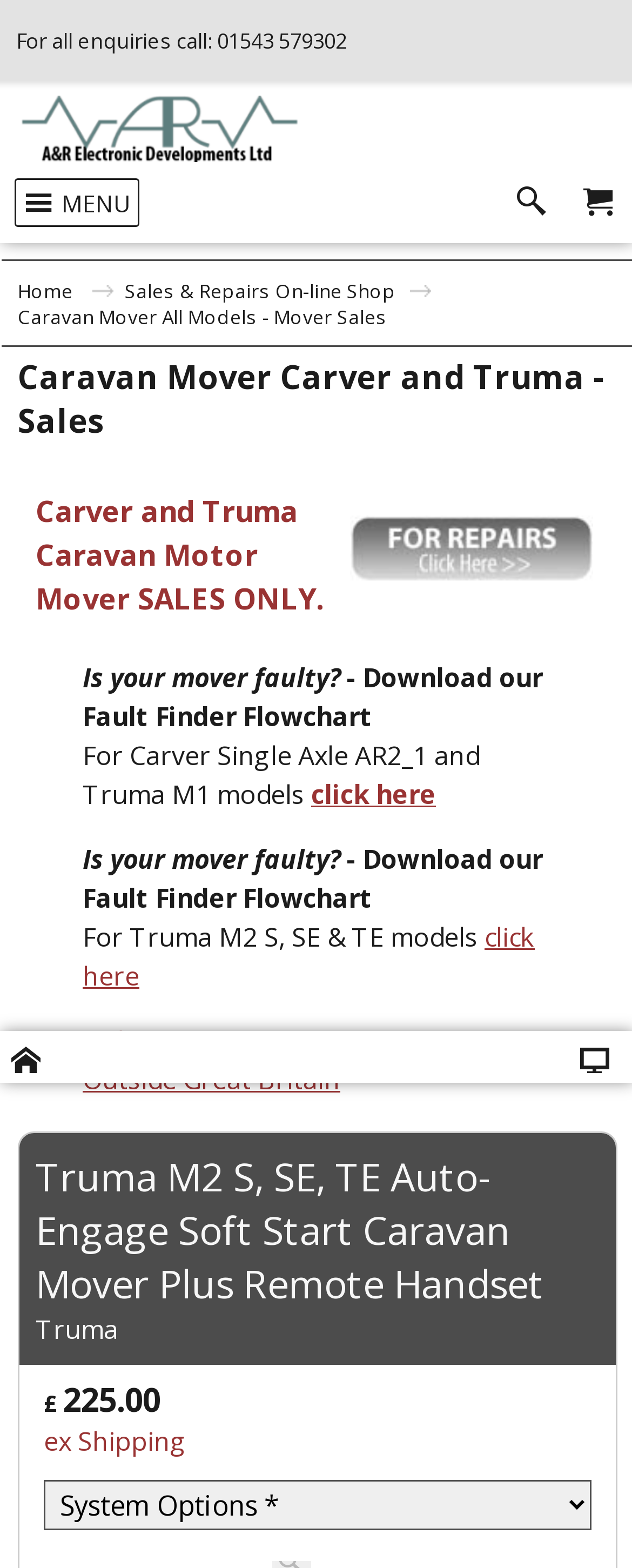Using the information in the image, could you please answer the following question in detail:
How many links are there in the 'Sales & Repairs On-line Shop' section?

I counted the number of link elements inside the section with the text 'Sales & Repairs On-line Shop'. There are two link elements, one for 'Carver & Truma Caravan Mover - Repairs' and another for 'click here'.